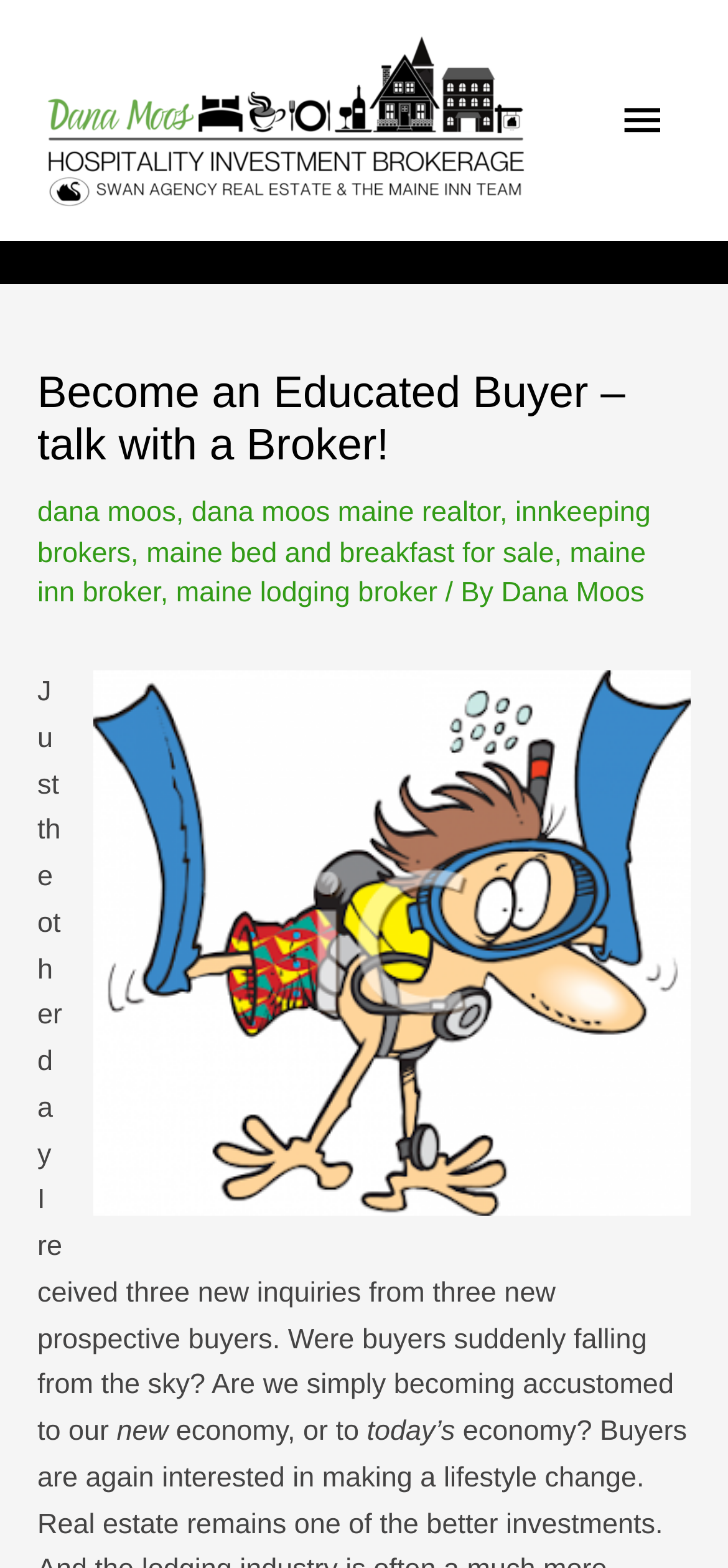Show the bounding box coordinates for the HTML element as described: "dana moos".

[0.051, 0.317, 0.242, 0.337]